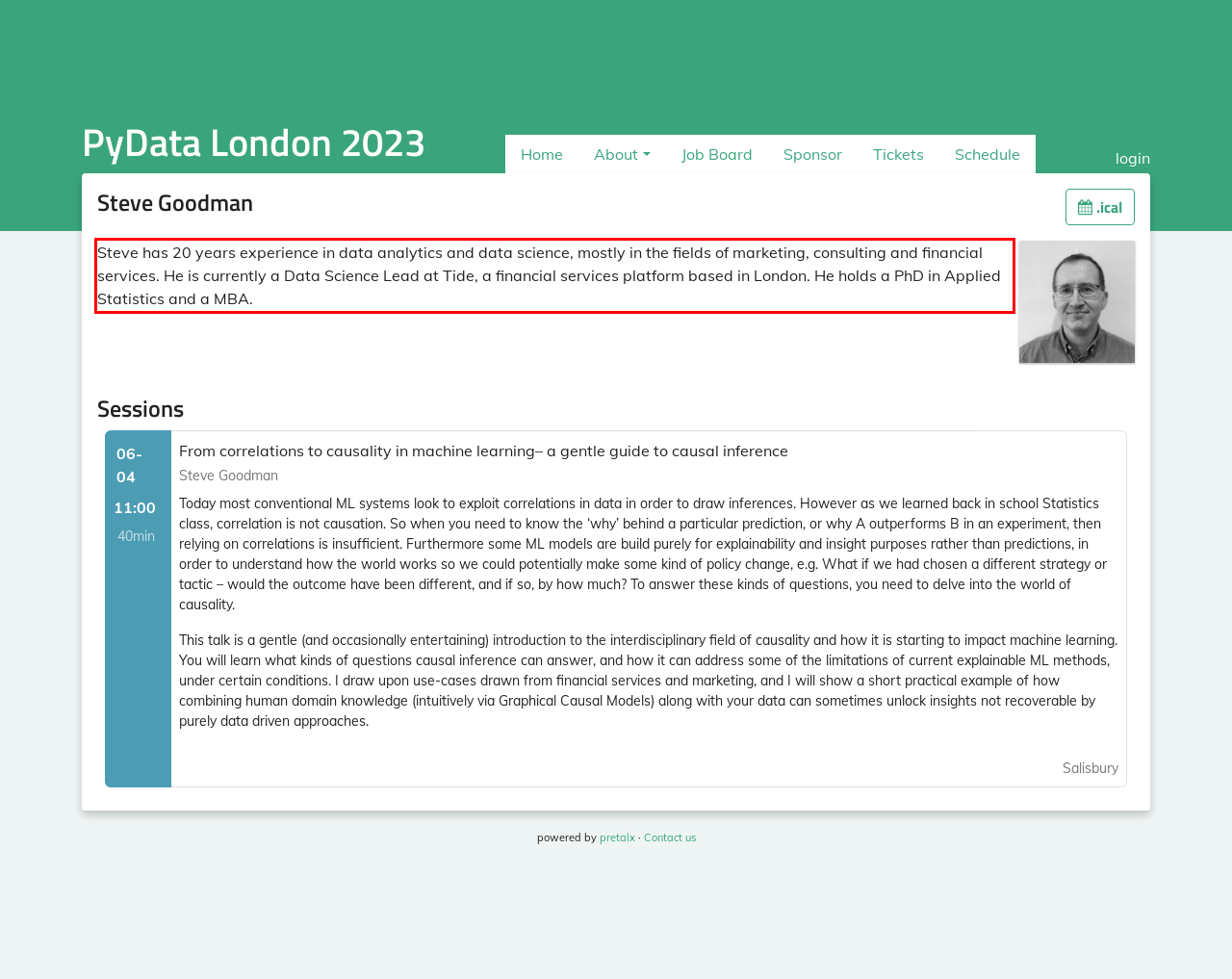You have a screenshot with a red rectangle around a UI element. Recognize and extract the text within this red bounding box using OCR.

Steve has 20 years experience in data analytics and data science, mostly in the fields of marketing, consulting and financial services. He is currently a Data Science Lead at Tide, a financial services platform based in London. He holds a PhD in Applied Statistics and a MBA.